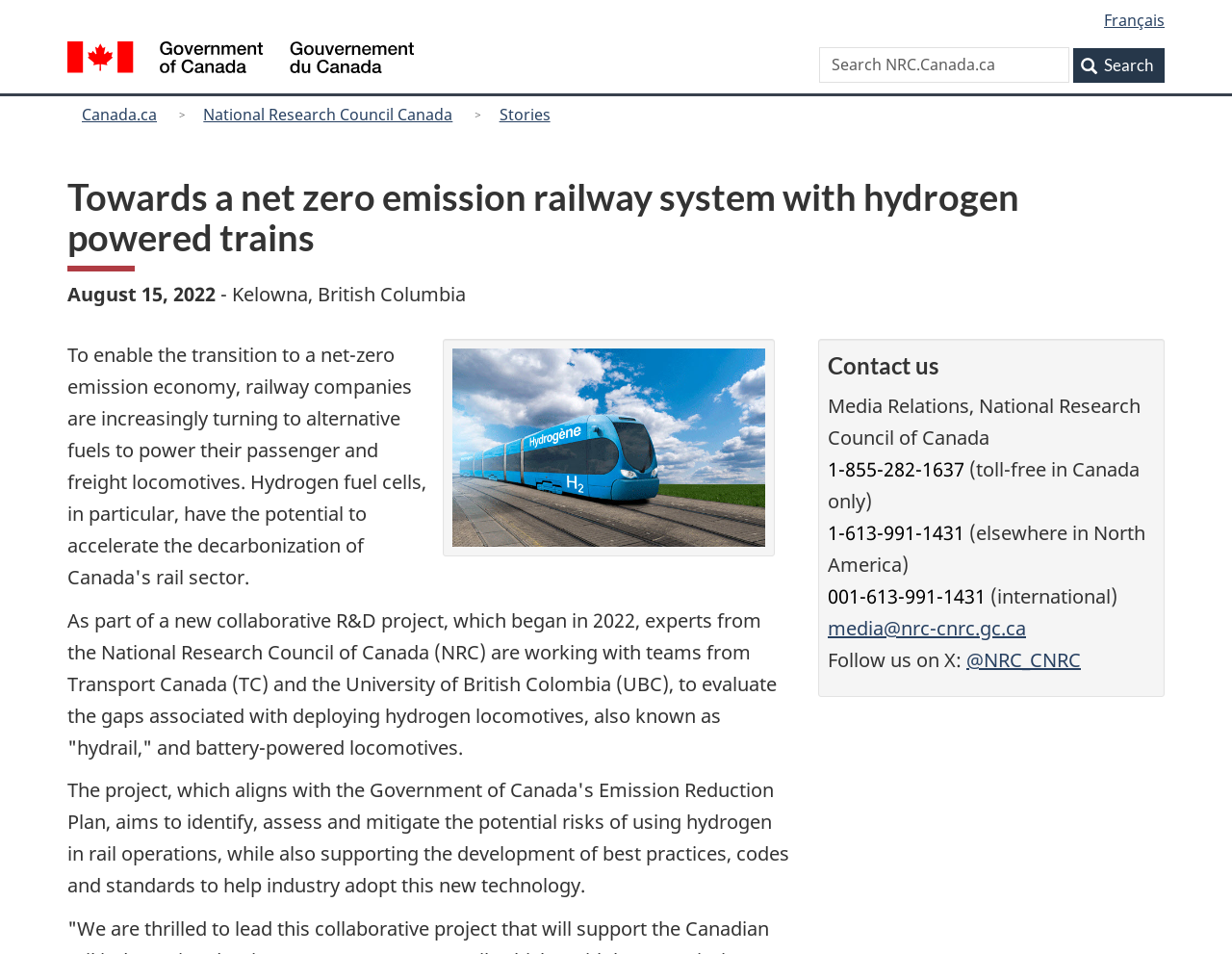Bounding box coordinates should be in the format (top-left x, top-left y, bottom-right x, bottom-right y) and all values should be floating point numbers between 0 and 1. Determine the bounding box coordinate for the UI element described as: @NRC_CNRC

[0.784, 0.678, 0.877, 0.705]